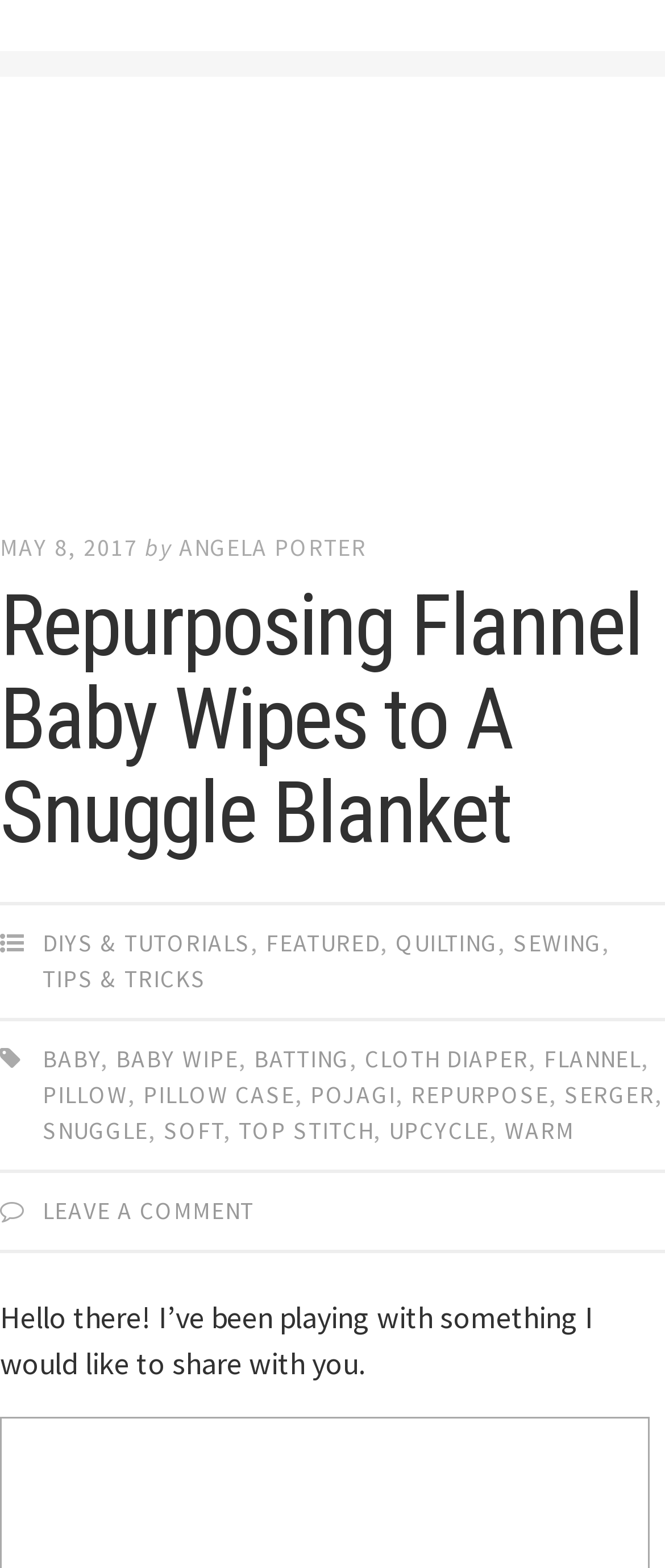Please provide a comprehensive response to the question below by analyzing the image: 
What is the first sentence of the blog post?

The first sentence of the blog post can be found in the static text element at the bottom of the webpage, which reads 'Hello there! I’ve been playing with something I would like to share with you'.